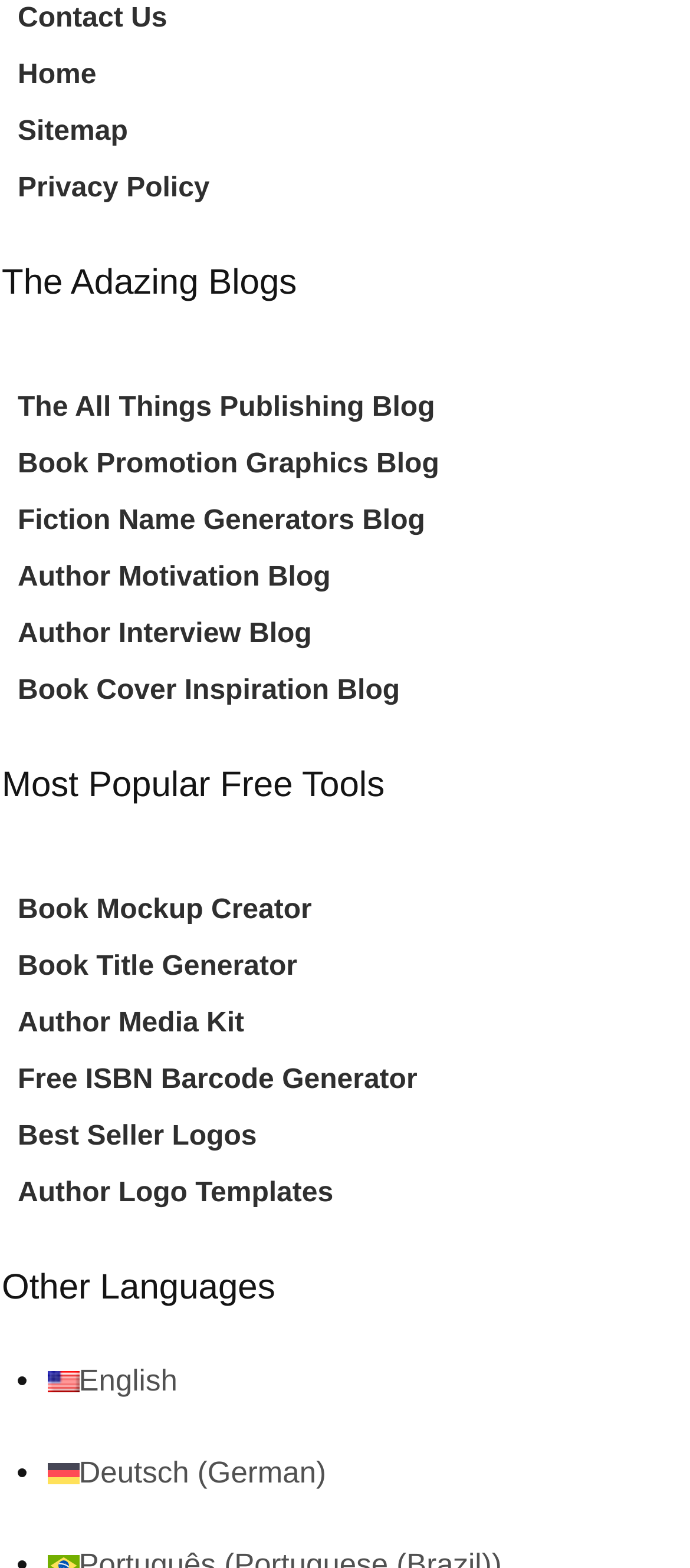Please identify the coordinates of the bounding box for the clickable region that will accomplish this instruction: "switch to German language".

[0.068, 0.928, 0.473, 0.95]